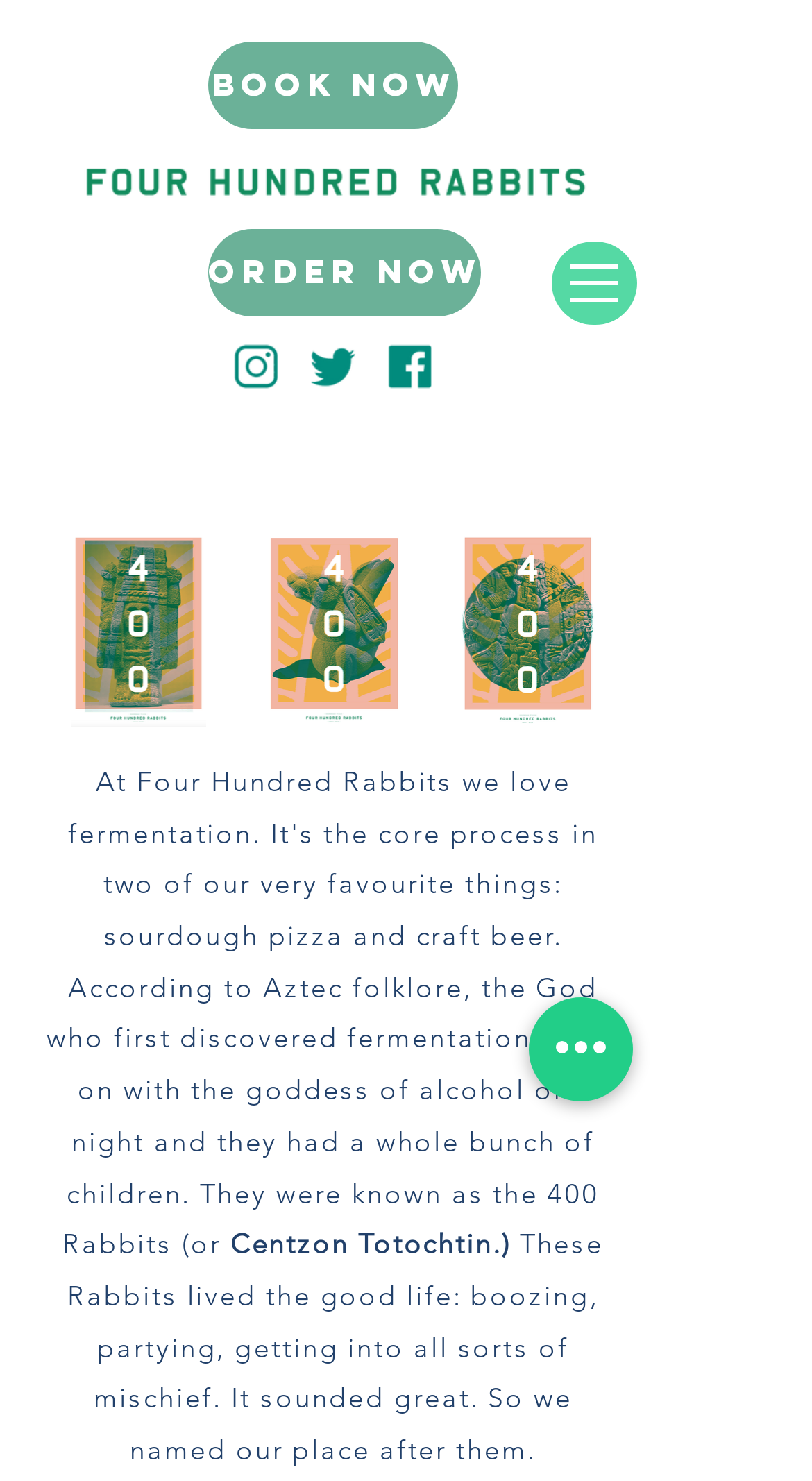Respond with a single word or phrase to the following question: What is the text above the social media links?

Centzon Totochtin